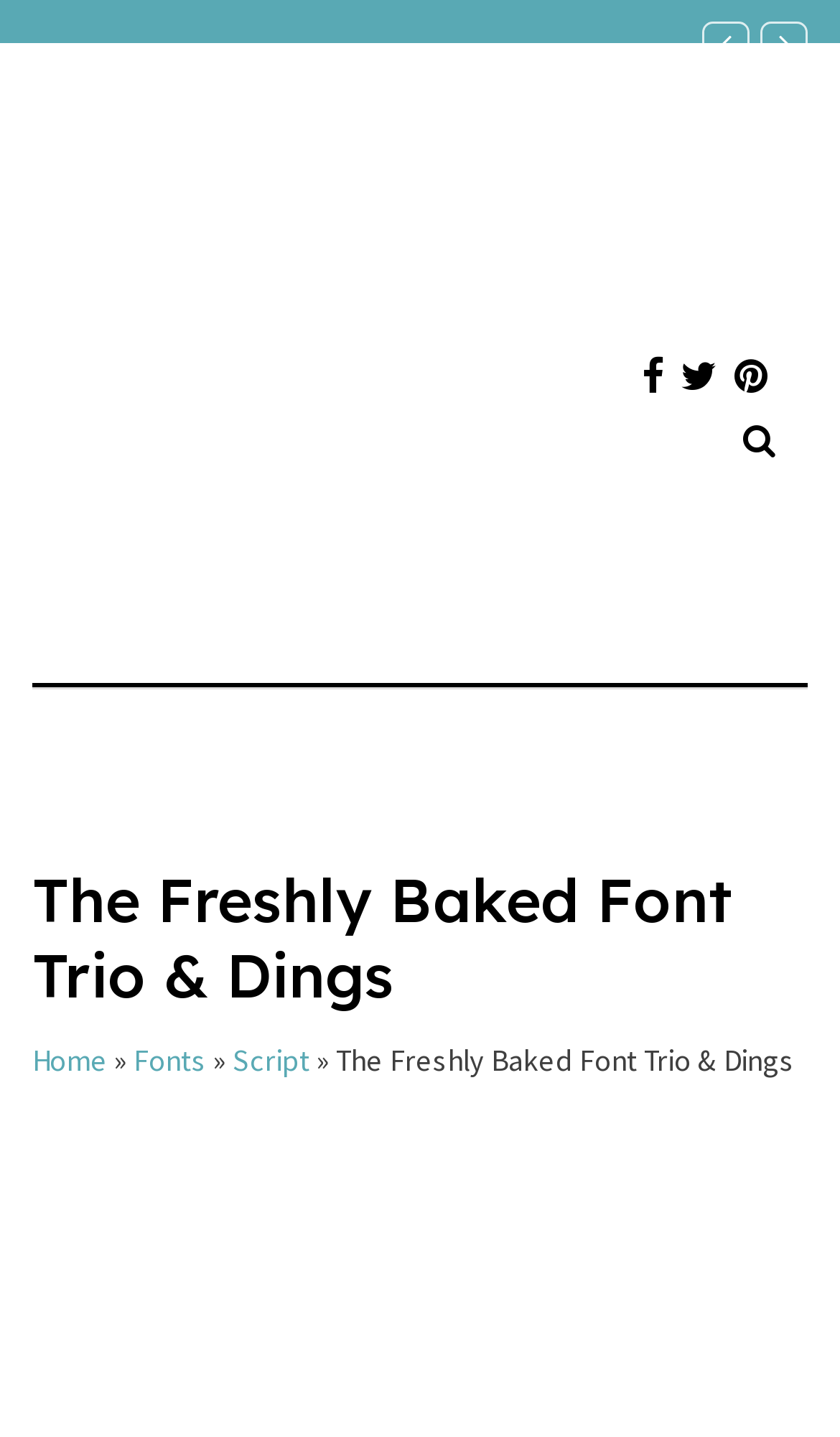Please identify the primary heading on the webpage and return its text.

The Freshly Baked Font Trio & Dings